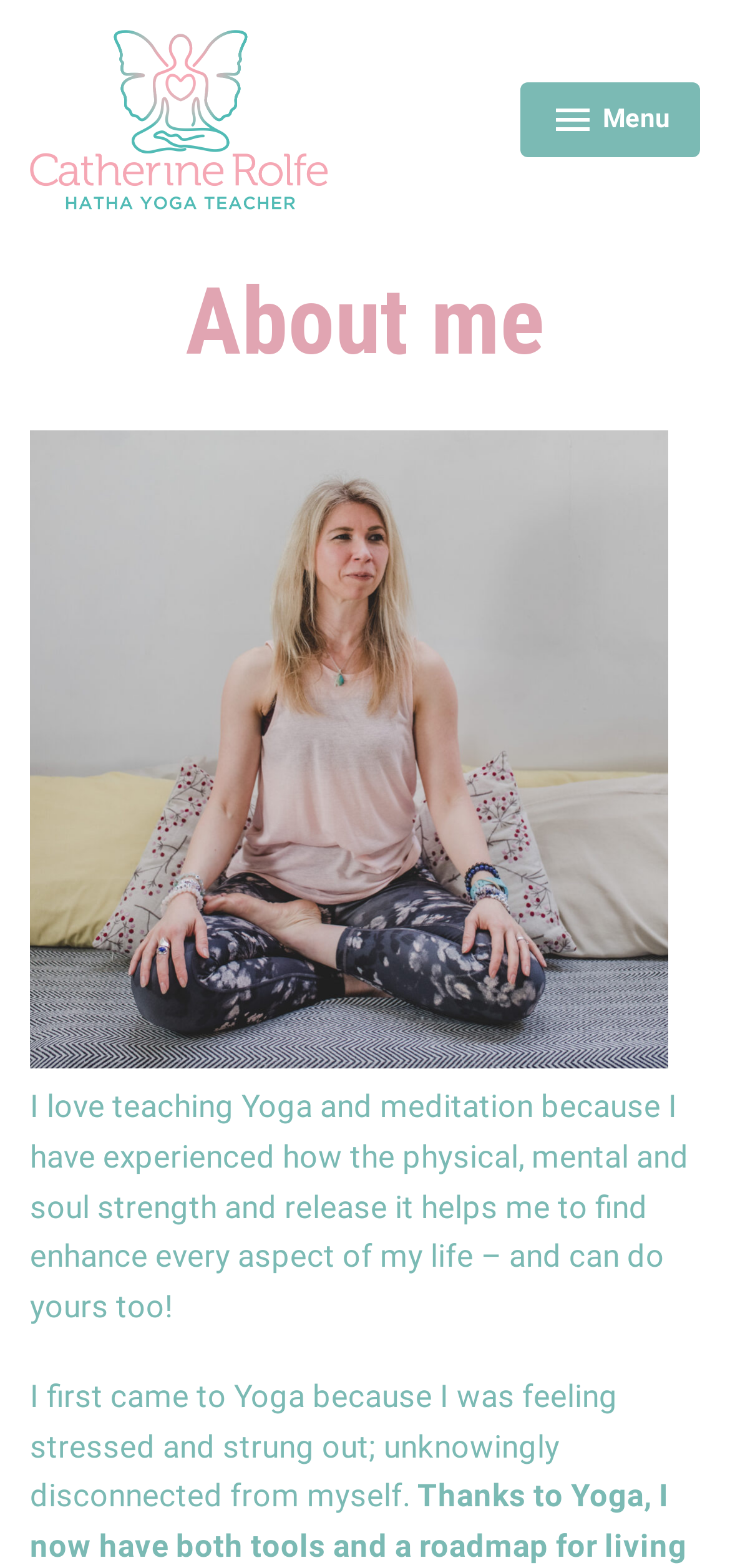What is the instructor's experience with yoga?
Identify the answer in the screenshot and reply with a single word or phrase.

Feeling stressed and strung out